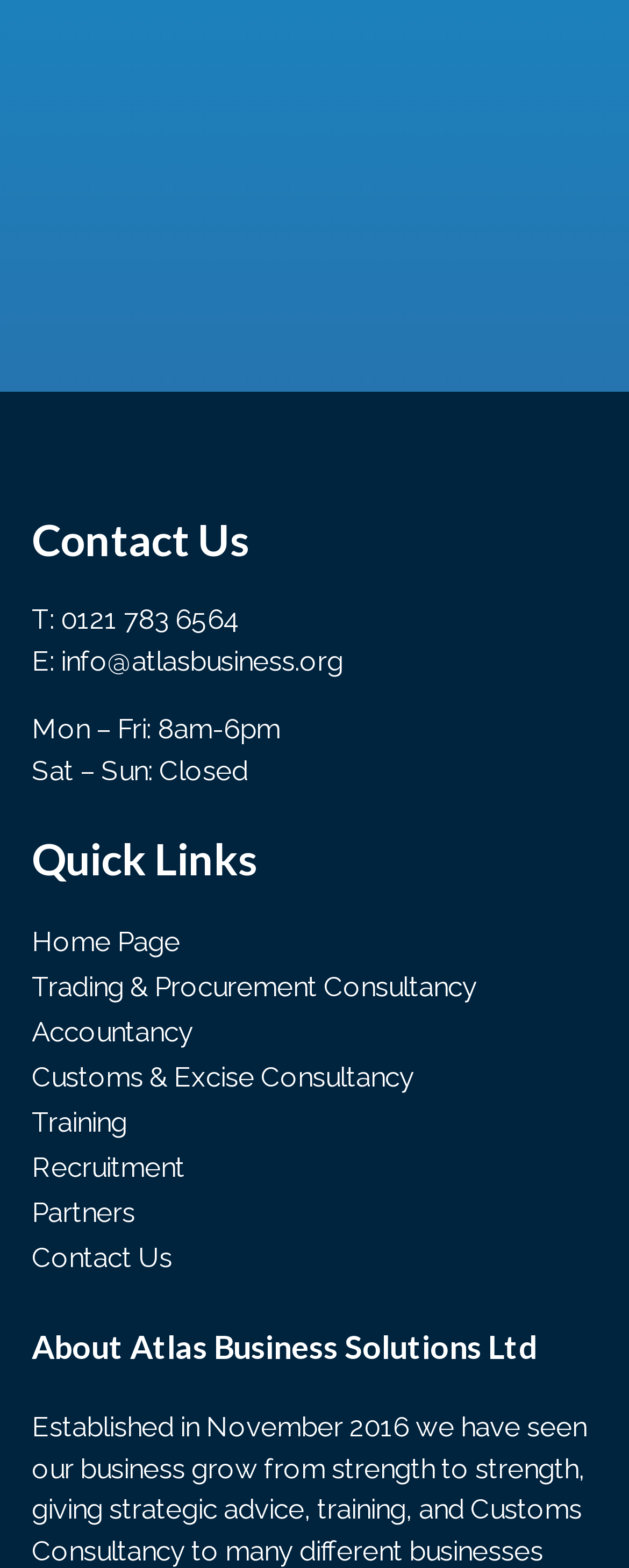Pinpoint the bounding box coordinates of the element you need to click to execute the following instruction: "go to the Contact Us page". The bounding box should be represented by four float numbers between 0 and 1, in the format [left, top, right, bottom].

[0.05, 0.792, 0.273, 0.813]